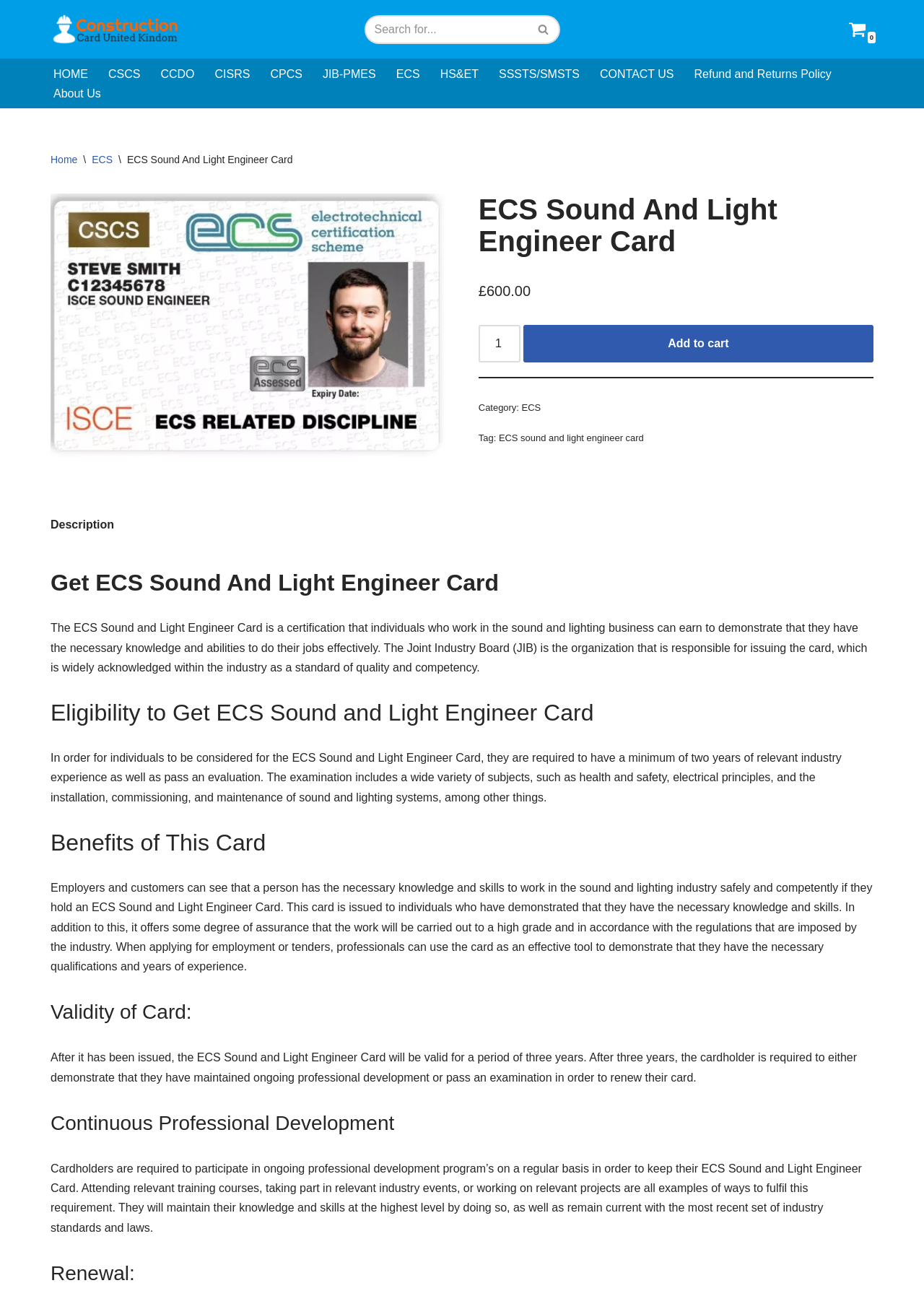Please answer the following question as detailed as possible based on the image: 
What is required to renew the ECS Sound And Light Engineer Card?

I found the requirement to renew the ECS Sound And Light Engineer Card by reading the StaticText element under the heading 'Renewal:' which states that the cardholder is required to either demonstrate that they have maintained ongoing professional development or pass an examination in order to renew their card.